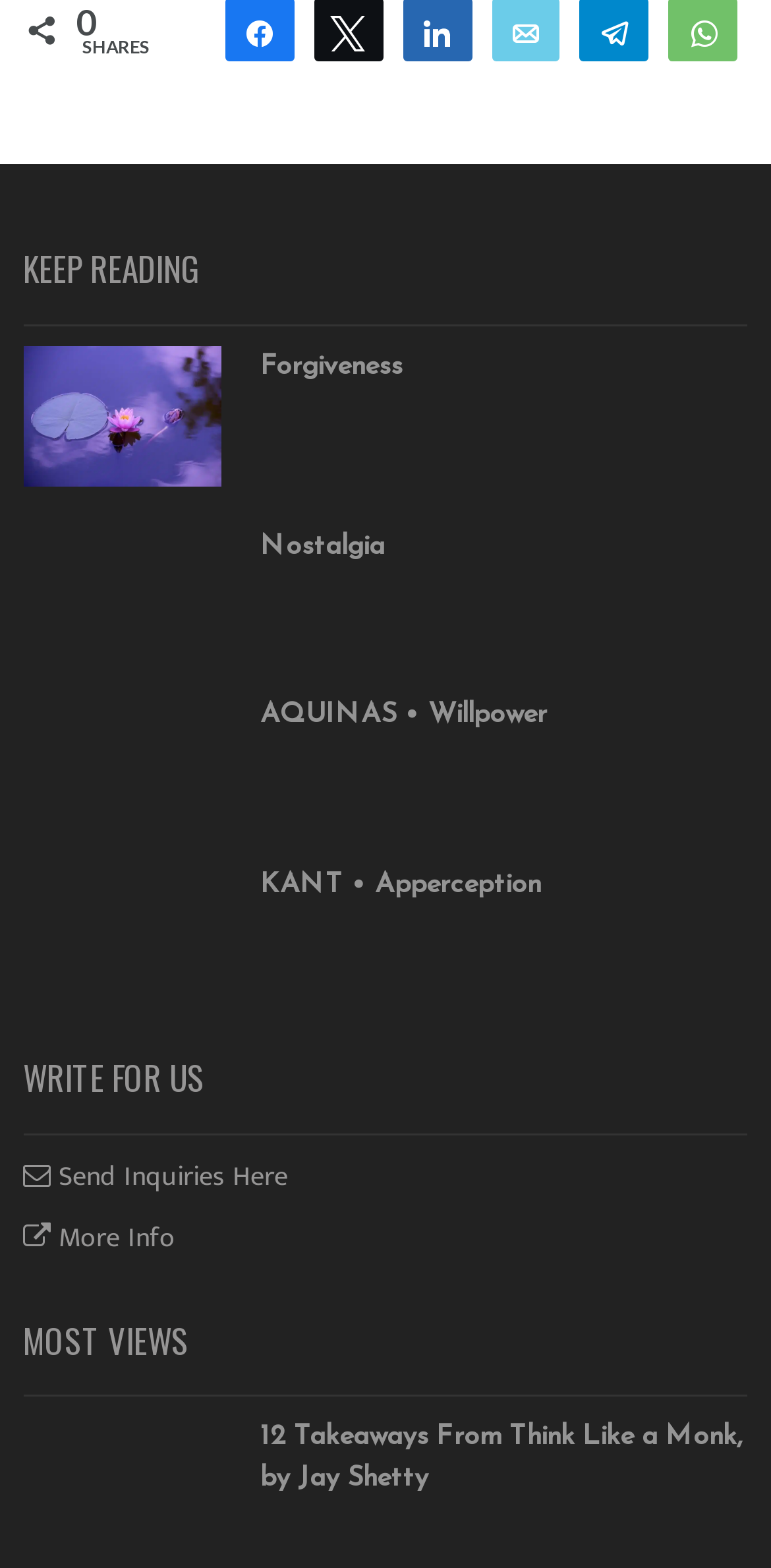Given the element description, predict the bounding box coordinates in the format (top-left x, top-left y, bottom-right x, bottom-right y). Make sure all values are between 0 and 1. Here is the element description: Nostalgia

[0.338, 0.339, 0.499, 0.358]